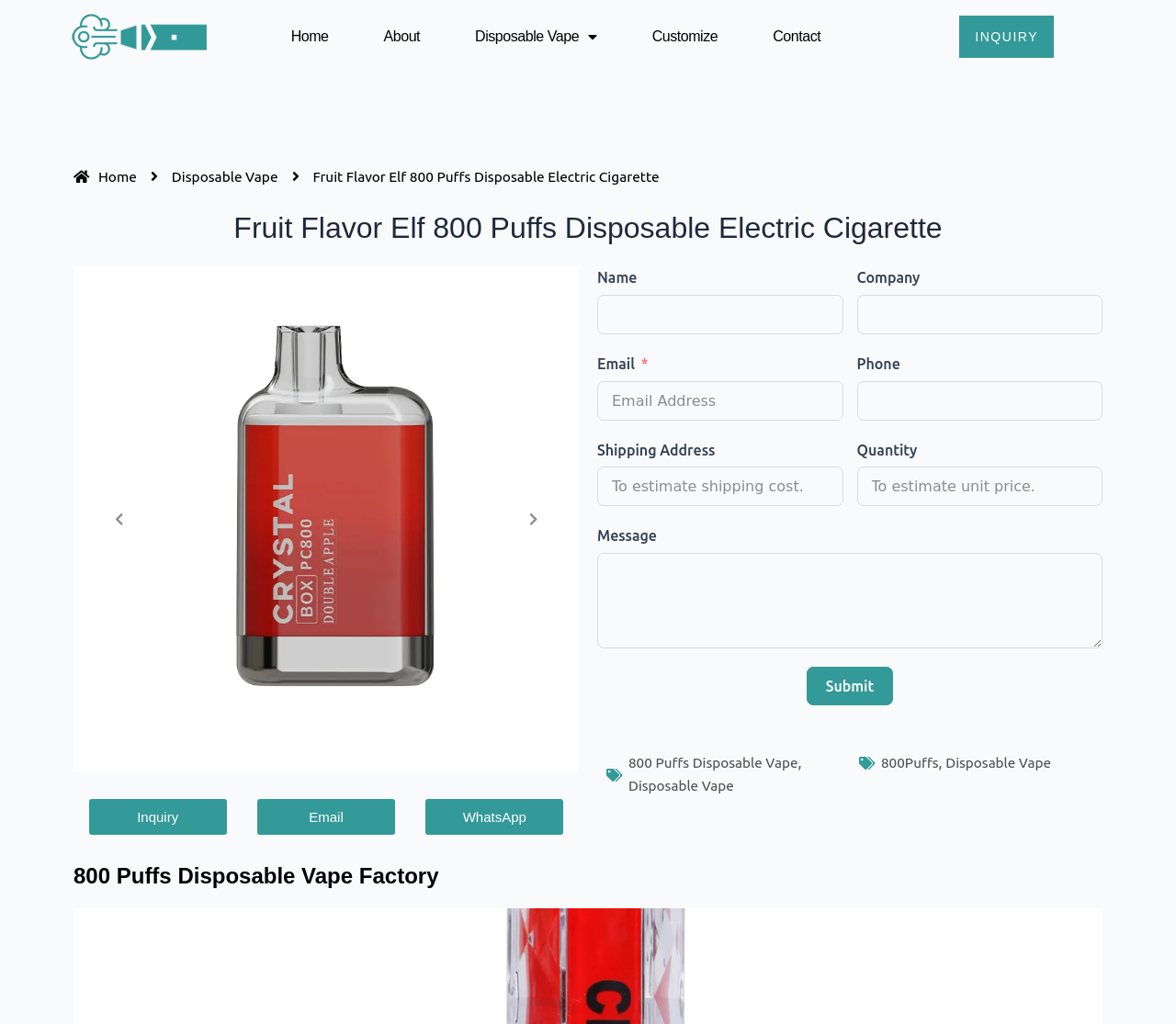Indicate the bounding box coordinates of the clickable region to achieve the following instruction: "Fill in the 'Name' input field."

[0.508, 0.288, 0.717, 0.326]